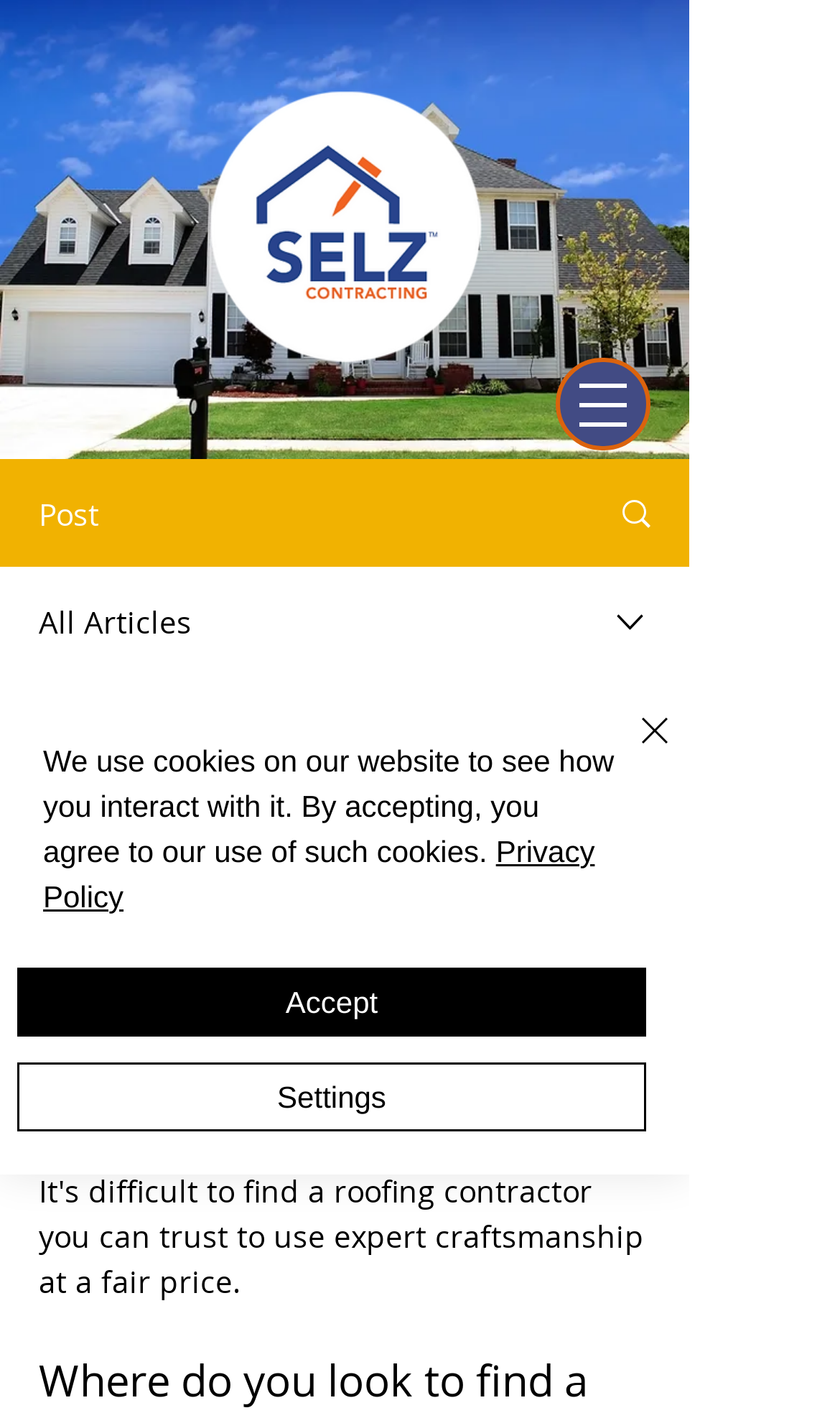Give a one-word or short phrase answer to this question: 
What is the purpose of the button with the text 'More actions'?

To open a menu